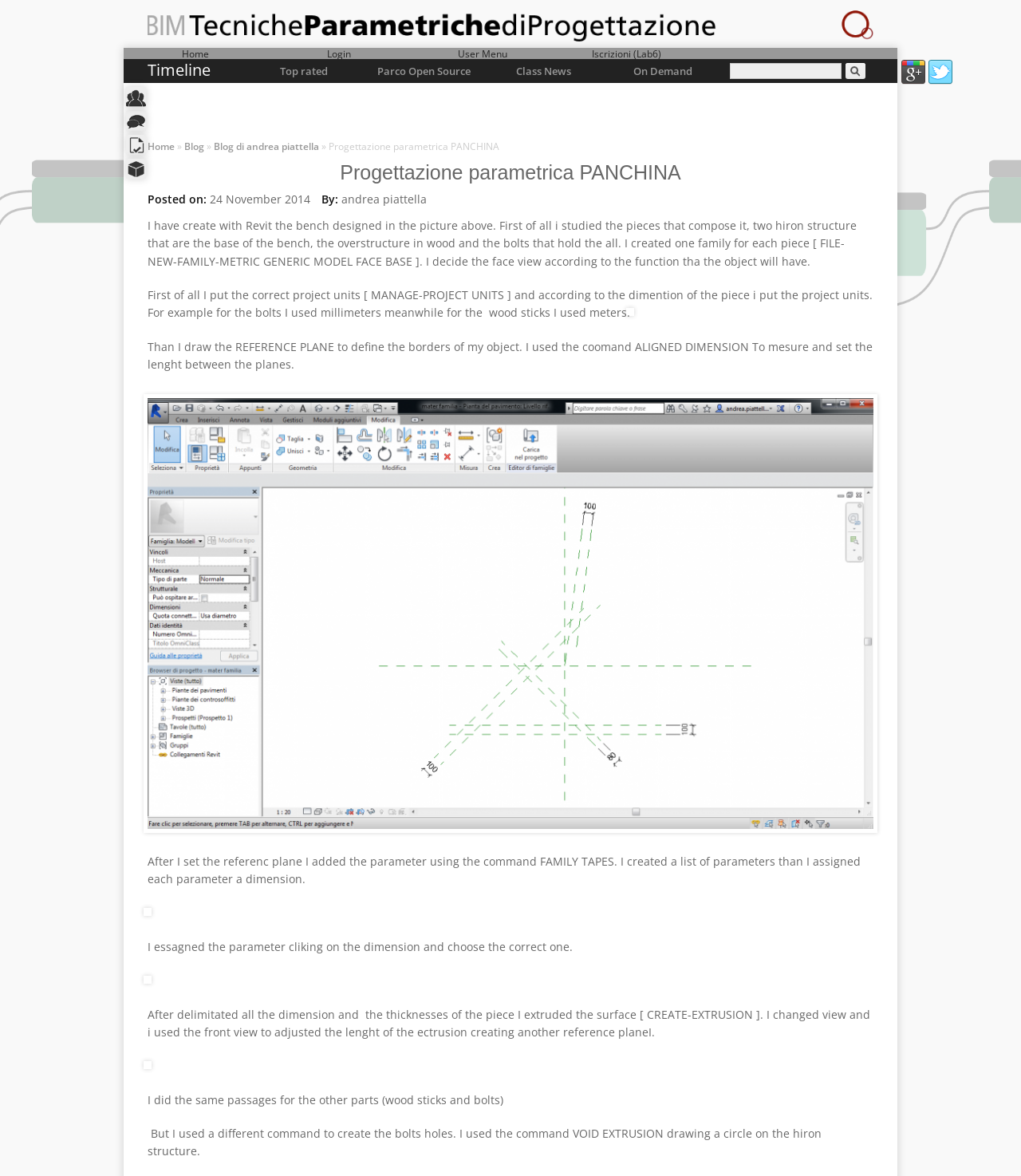What is the date of the blog post?
Give a detailed response to the question by analyzing the screenshot.

I found the answer by looking at the 'Posted on:' section, which states '24 November 2014'.